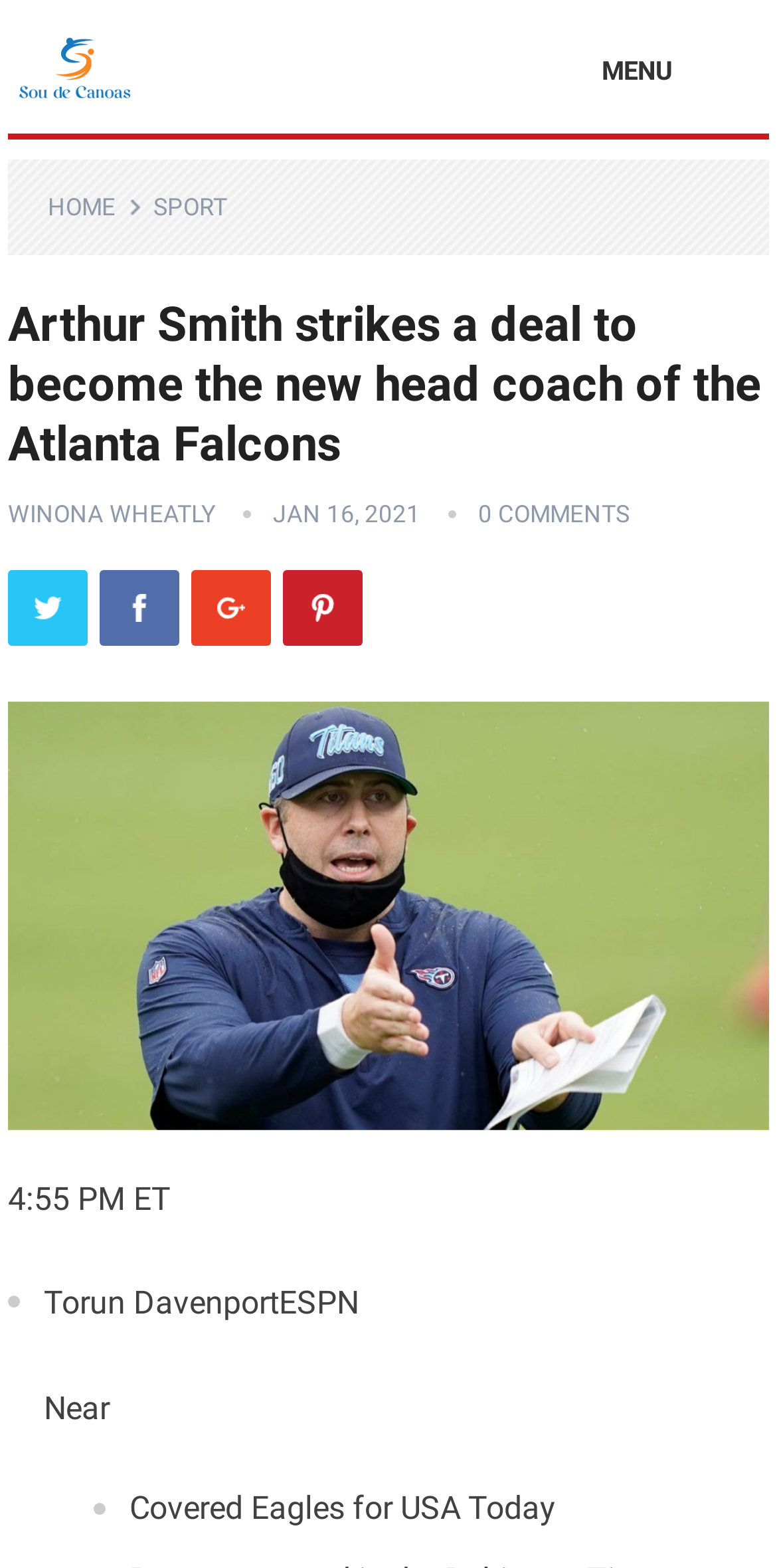Provide the bounding box for the UI element matching this description: "Winona Wheatly".

[0.01, 0.319, 0.277, 0.336]